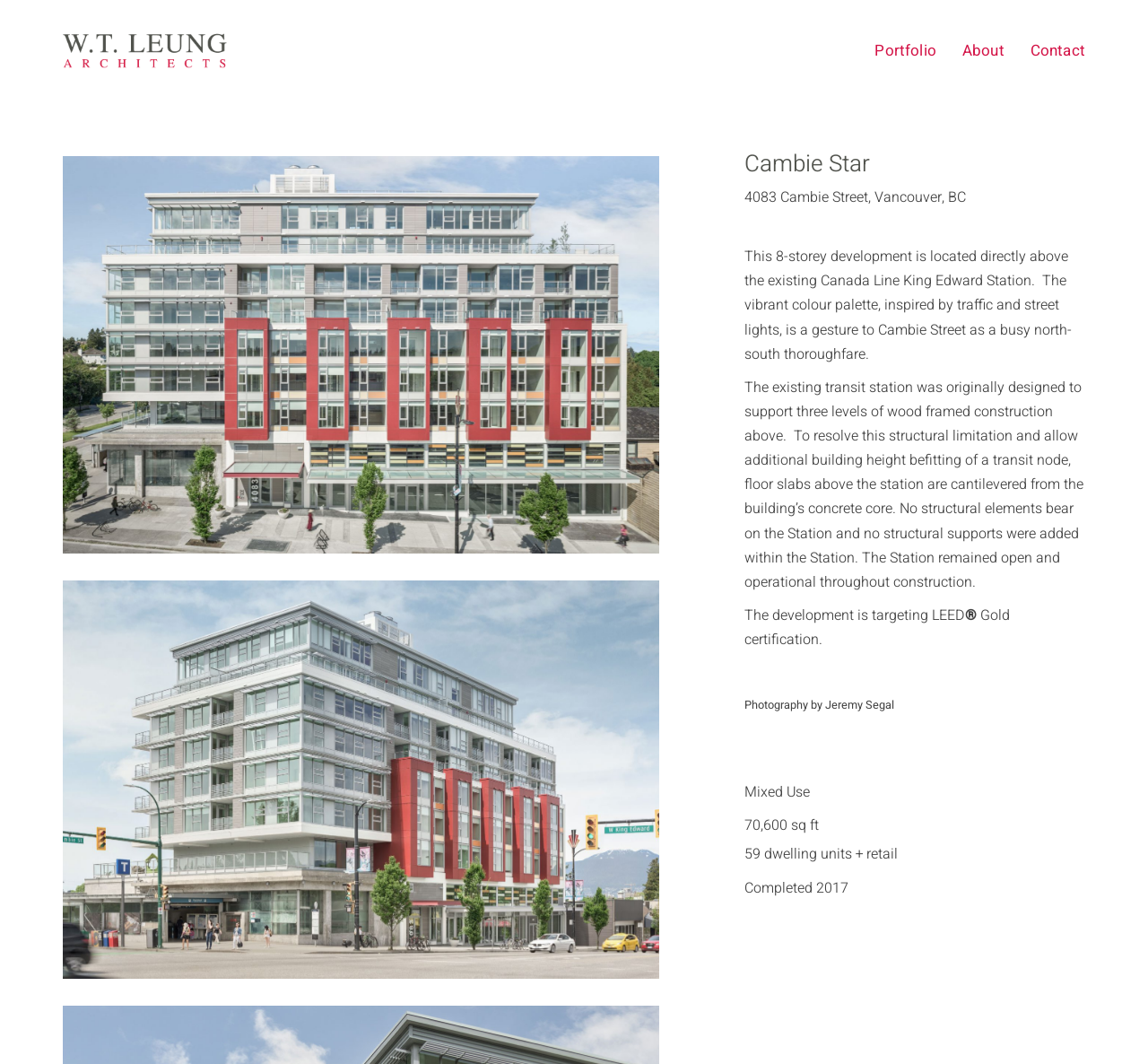How many dwelling units are in the development?
Can you provide a detailed and comprehensive answer to the question?

I found the answer by looking at the static text element that contains the information about the number of dwelling units, which is '59 dwelling units + retail'.